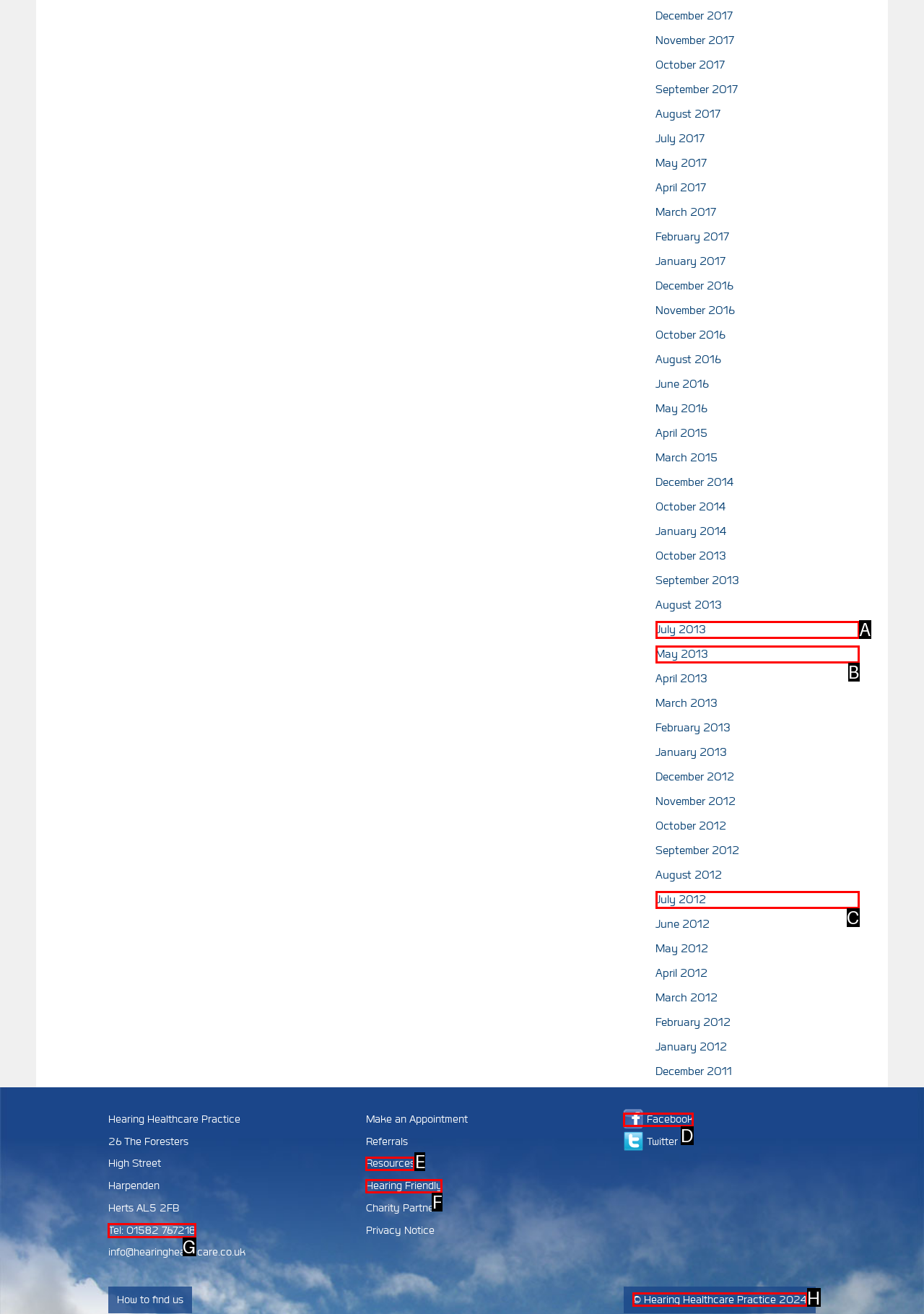Based on the task: View contact information, which UI element should be clicked? Answer with the letter that corresponds to the correct option from the choices given.

G